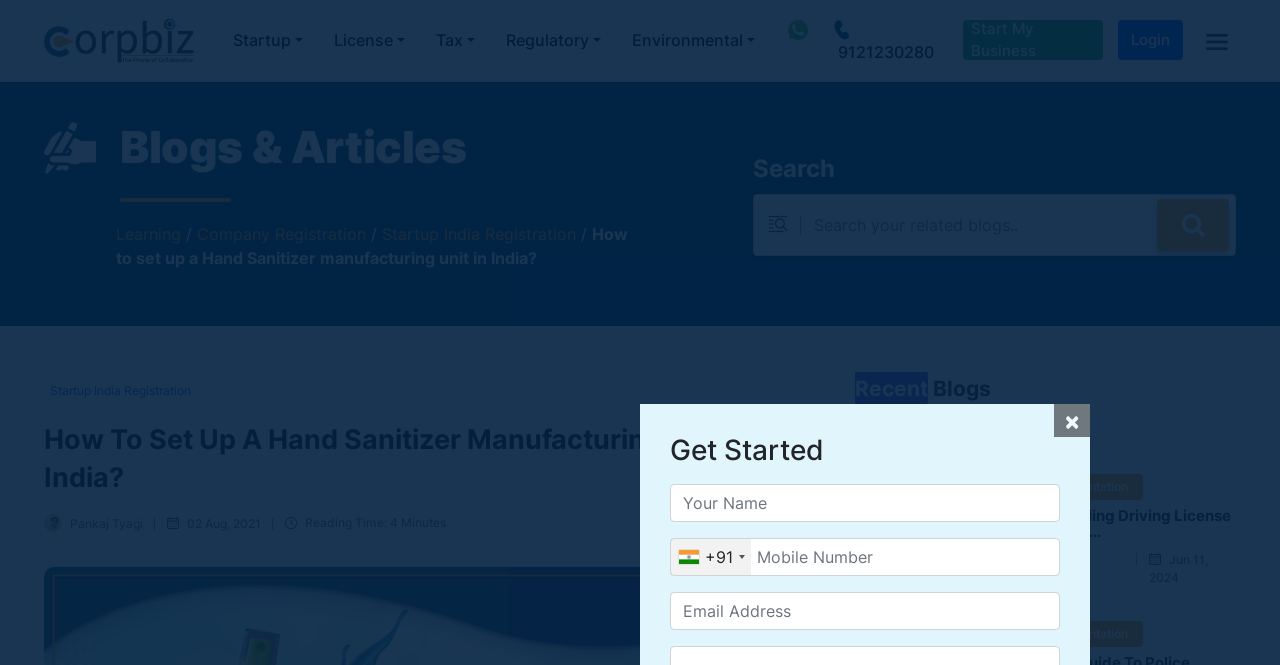Ascertain the bounding box coordinates for the UI element detailed here: "Company<img src="https://corpbiz.io/img/menu.png" alt="Company Menu">". The coordinates should be provided as [left, top, right, bottom] with each value being a float between 0 and 1.

[0.952, 0.102, 0.966, 0.162]